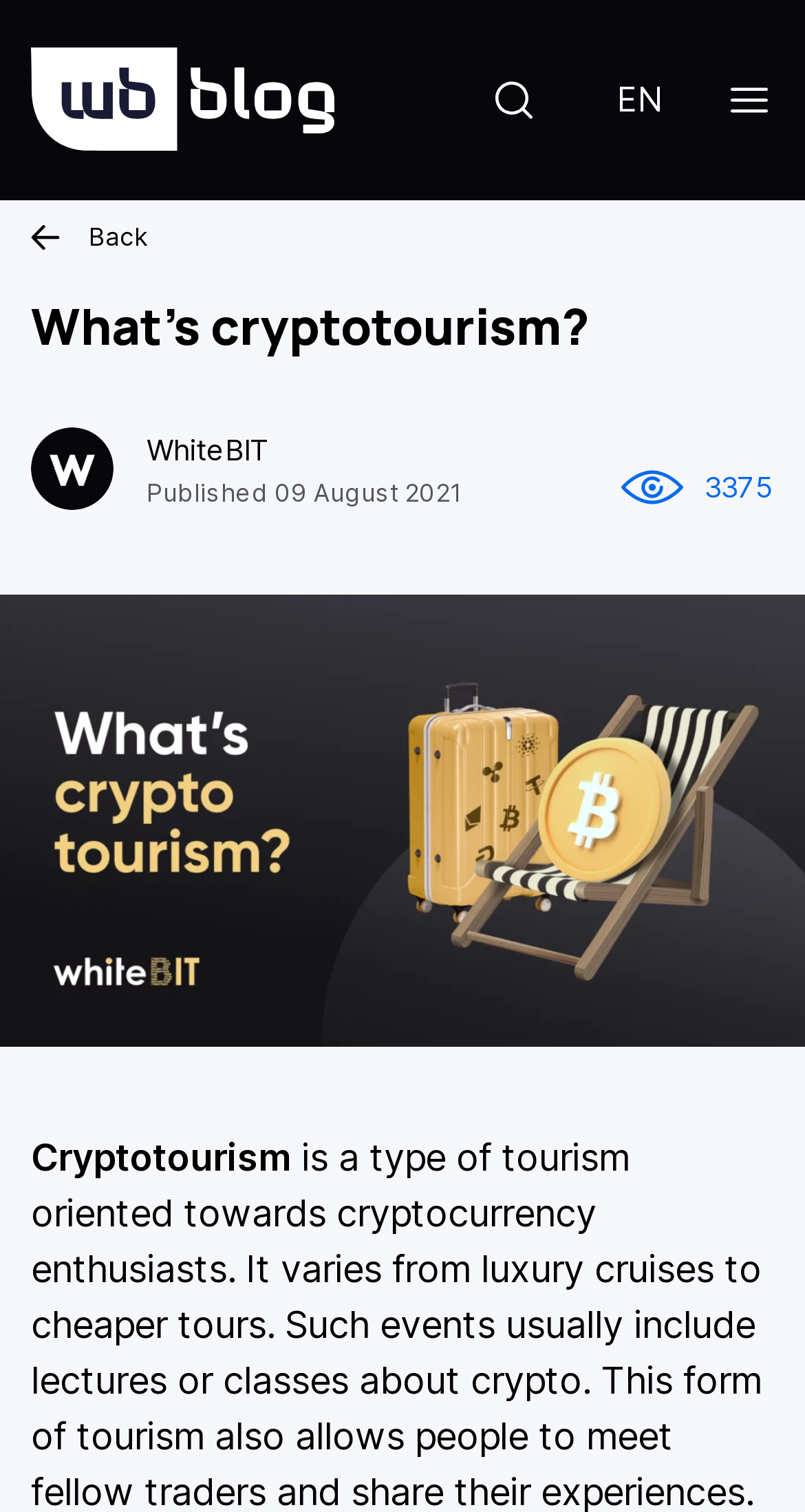Give a detailed account of the webpage, highlighting key information.

This webpage is about cryptotourism, a type of tourism oriented towards cryptocurrency enthusiasts. At the top left, there is a link to "WhiteBIT Blog" accompanied by an image with the same name. To the right of this link, there is a language selection option "EN". Below the language option, there is a small image. 

On the top right, there is a button labeled "Back" with a small icon. Below the "Back" button, there is a heading that reads "What’s cryptotourism?". Under the heading, there is a section with the blog's name "WhiteBIT" and the publication date "09 August 2021". 

To the right of the publication date, there is a small image. Further to the right, there is a text "3375". Below this section, there is a large image that spans the entire width of the page, with a caption "What’s cryptotourism?". 

Below the large image, there is a text "Cryptotourism". At the bottom right, there is a button with an icon.